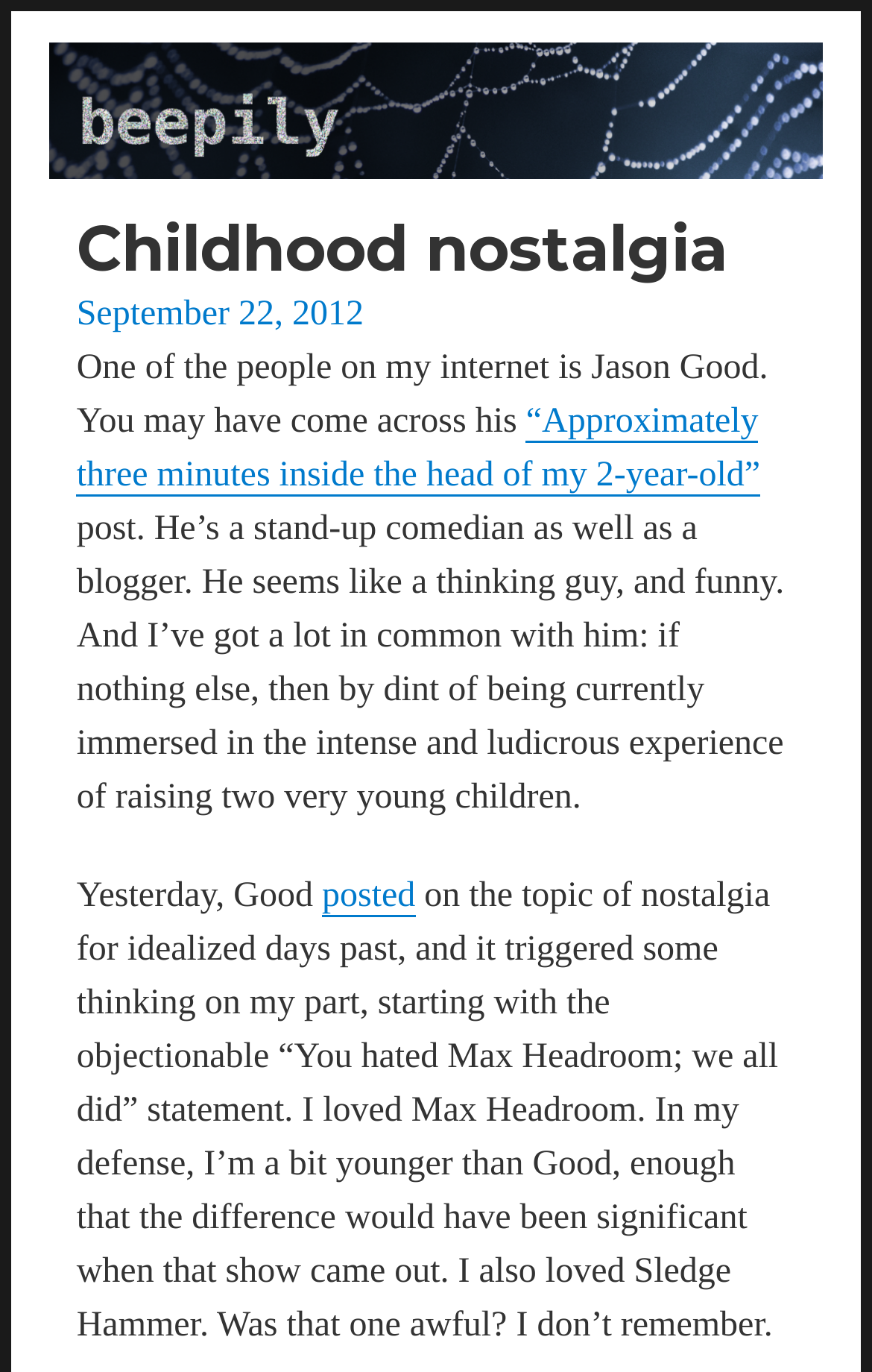Given the element description: "alt="beepily"", predict the bounding box coordinates of this UI element. The coordinates must be four float numbers between 0 and 1, given as [left, top, right, bottom].

[0.057, 0.031, 0.943, 0.131]